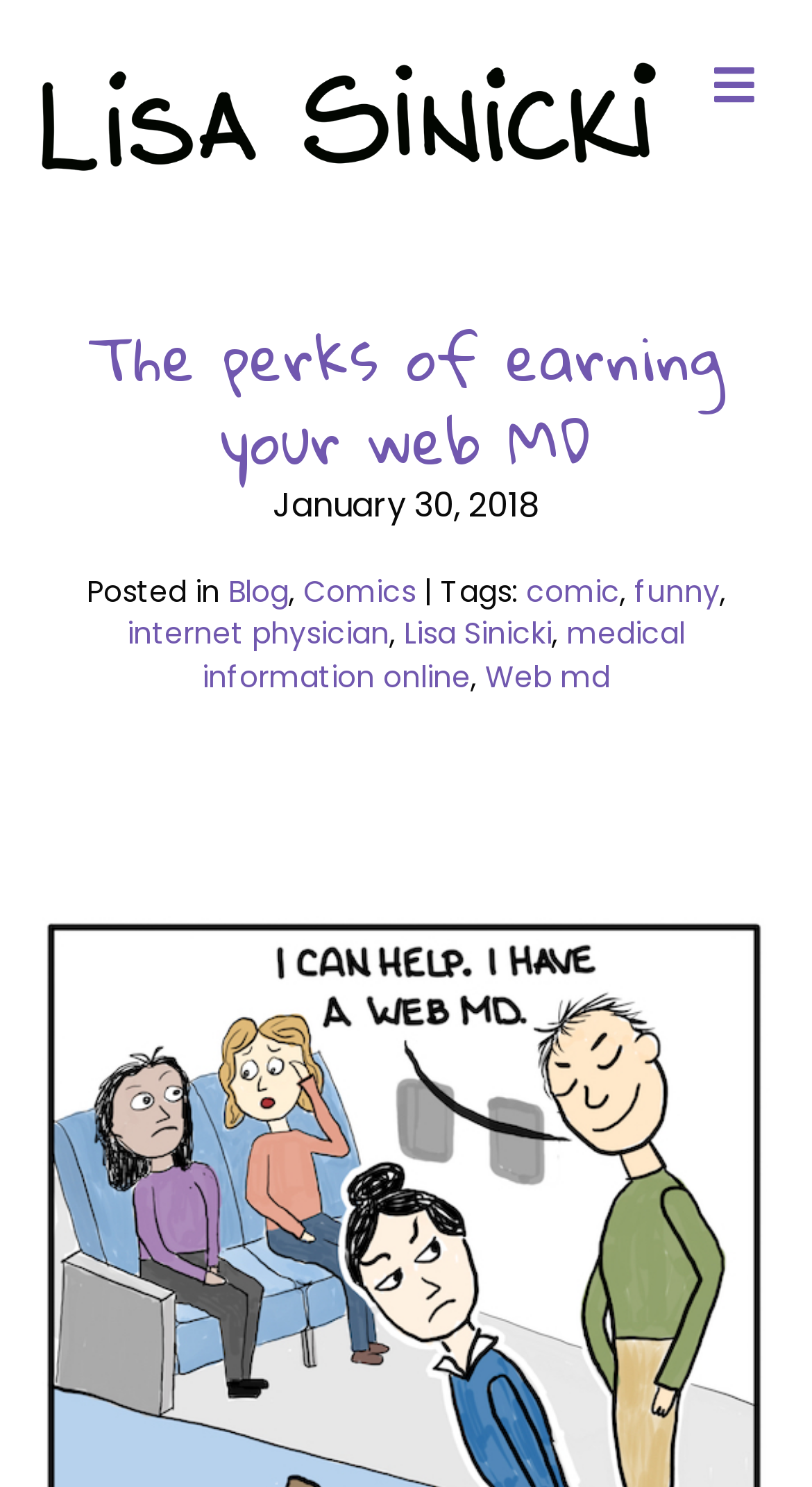What is the purpose of the button at the top right?
Answer the question with a single word or phrase by looking at the picture.

Menu